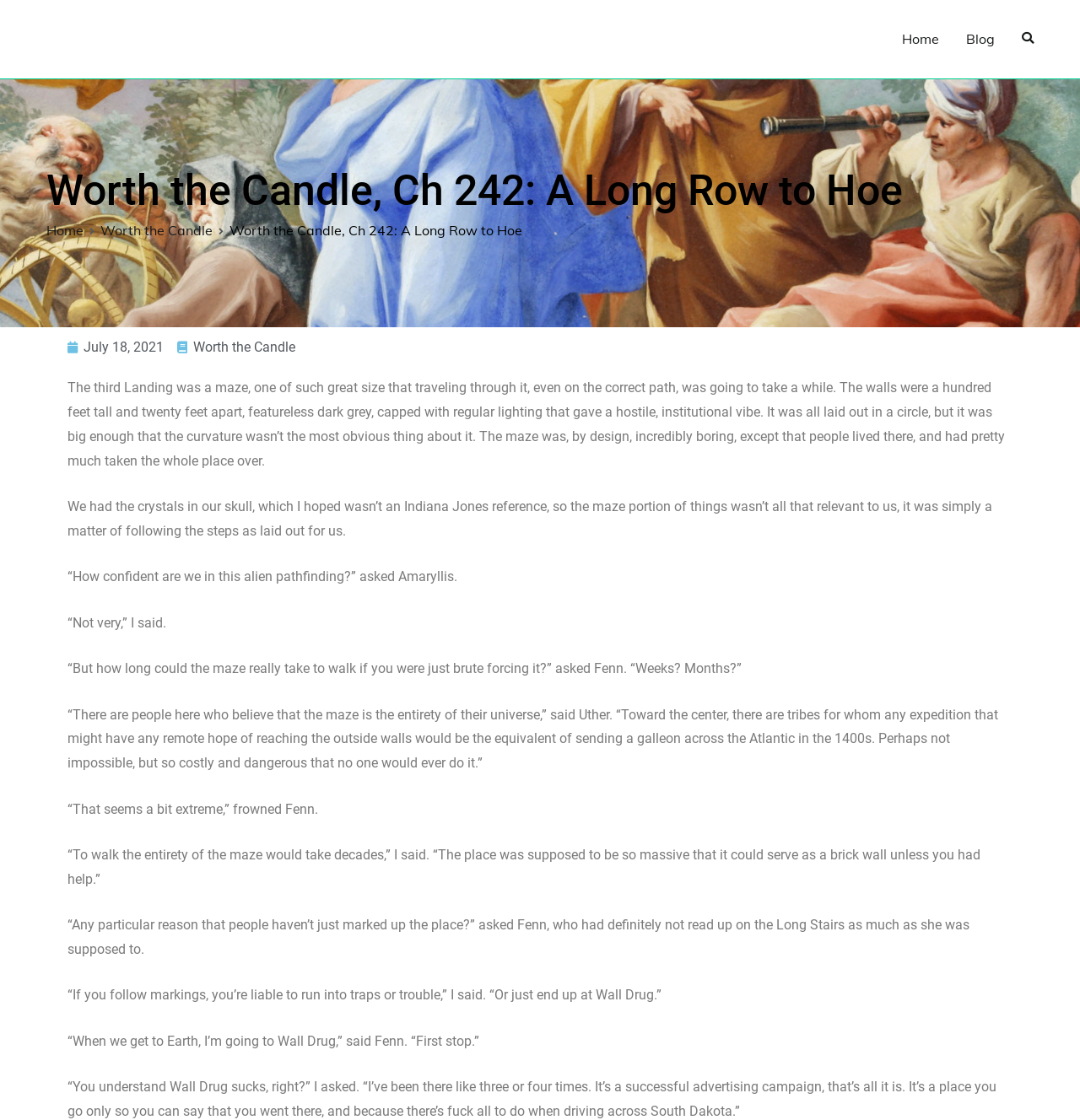Determine the bounding box coordinates for the UI element described. Format the coordinates as (top-left x, top-left y, bottom-right x, bottom-right y) and ensure all values are between 0 and 1. Element description: Home

[0.043, 0.198, 0.077, 0.213]